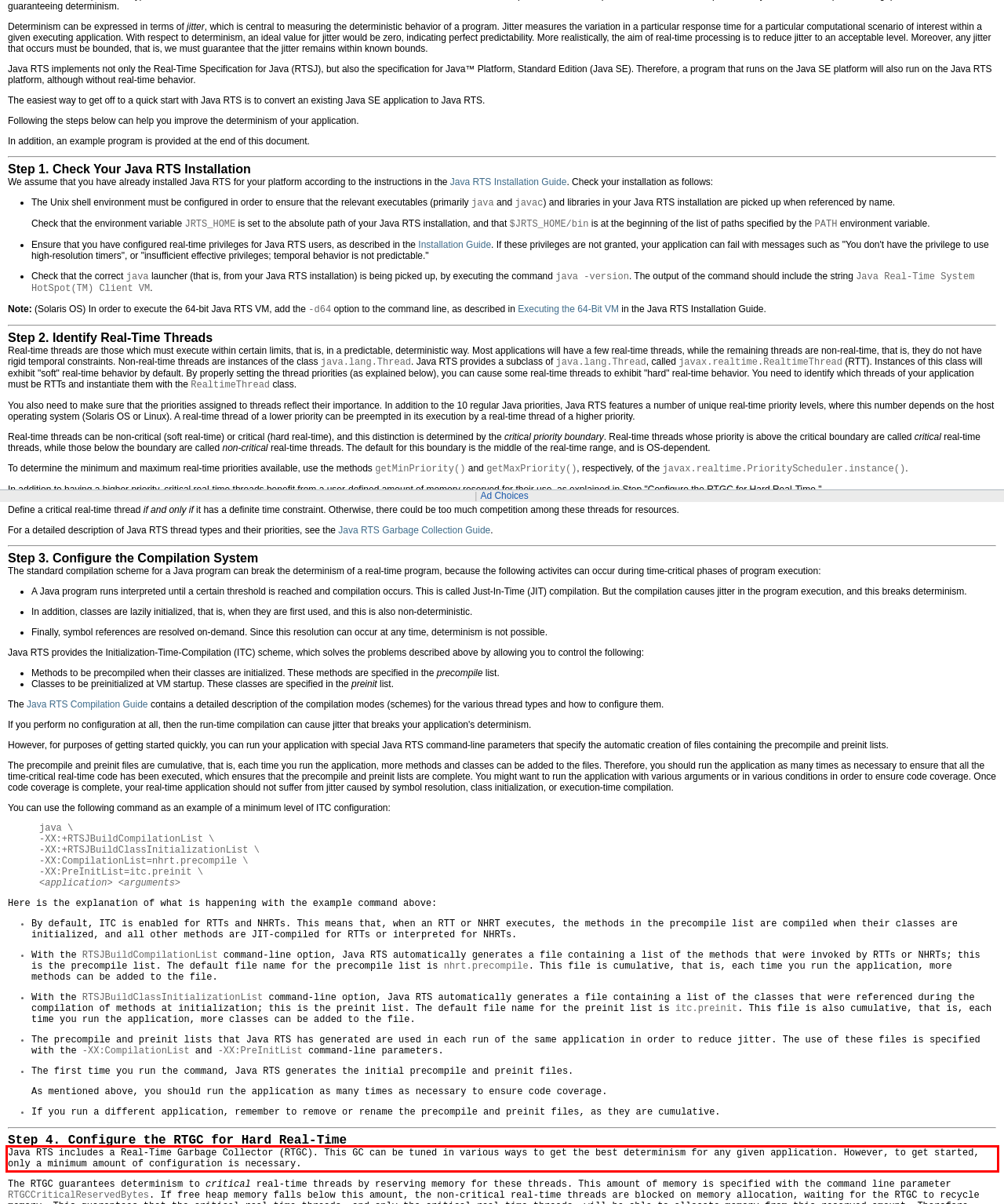Given a screenshot of a webpage containing a red bounding box, perform OCR on the text within this red bounding box and provide the text content.

Java RTS includes a Real-Time Garbage Collector (RTGC). This GC can be tuned in various ways to get the best determinism for any given application. However, to get started, only a minimum amount of configuration is necessary.